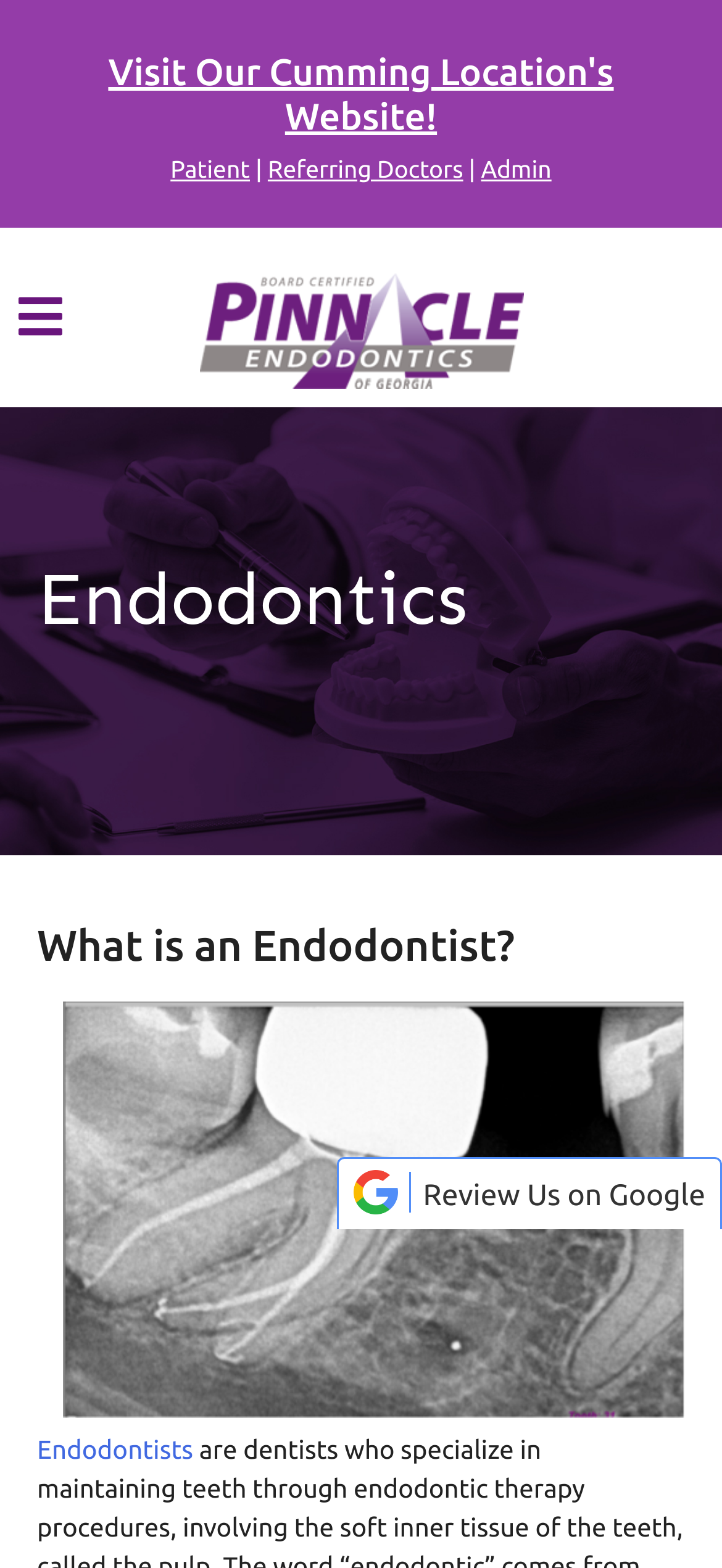Answer the question below in one word or phrase:
Where can users leave a review for this business?

Google